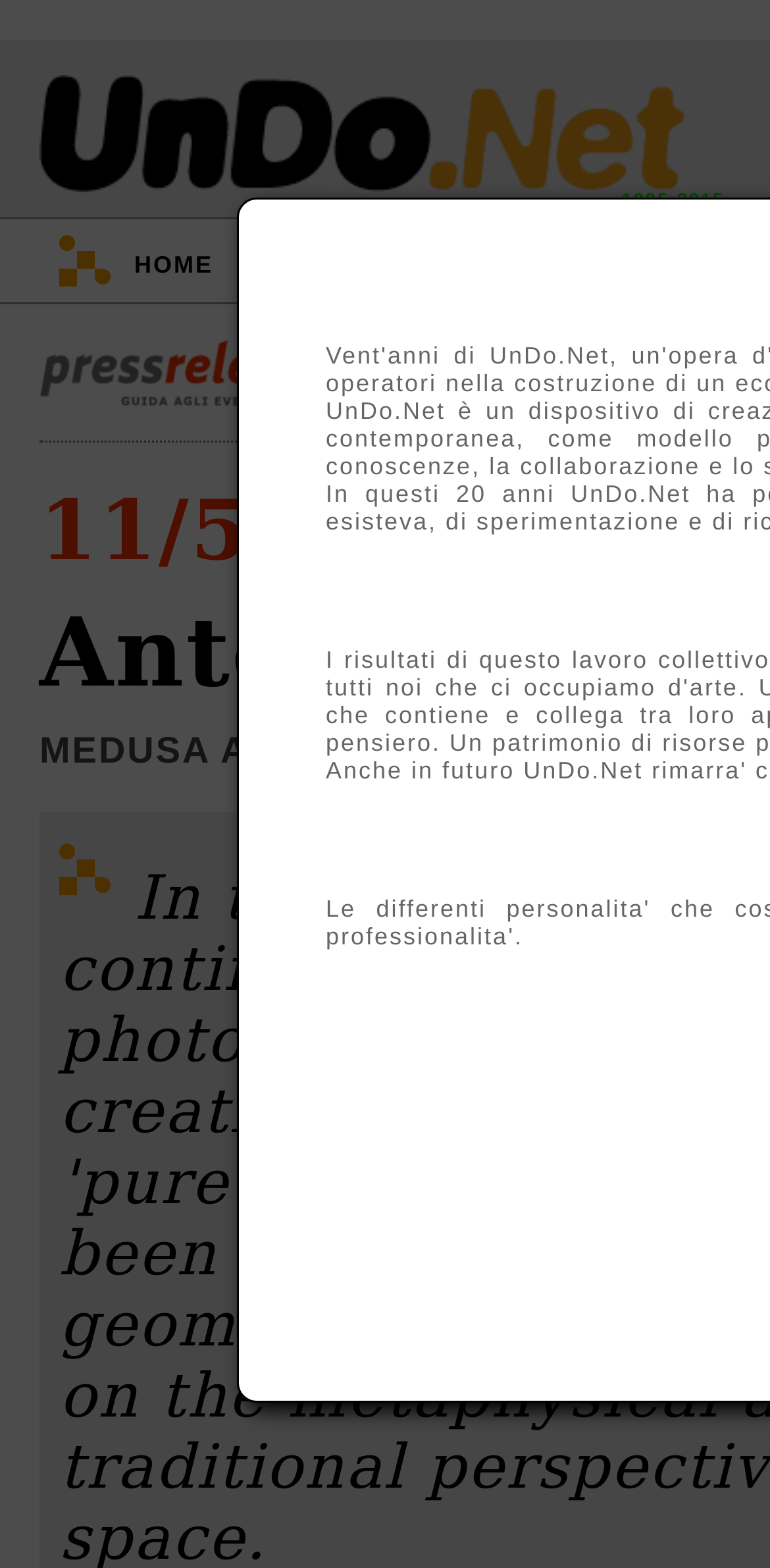Please predict the bounding box coordinates (top-left x, top-left y, bottom-right x, bottom-right y) for the UI element in the screenshot that fits the description: Eventi

[0.405, 0.16, 0.532, 0.178]